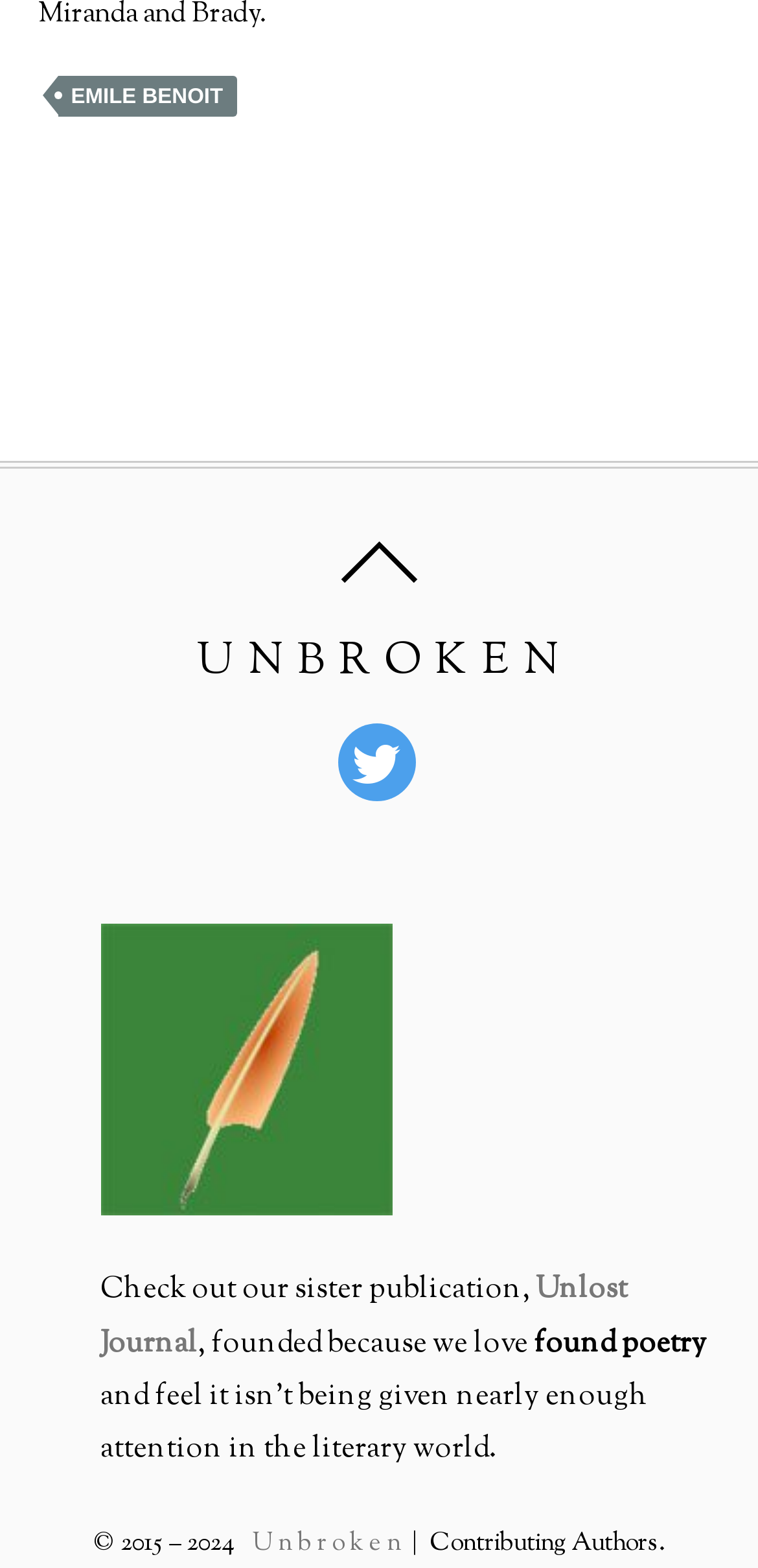Based on the image, please respond to the question with as much detail as possible:
What is the theme of the sister publication?

I found the text 'found poetry' near the mention of the sister publication Unlost Journal, which suggests that the theme of Unlost Journal is related to found poetry.